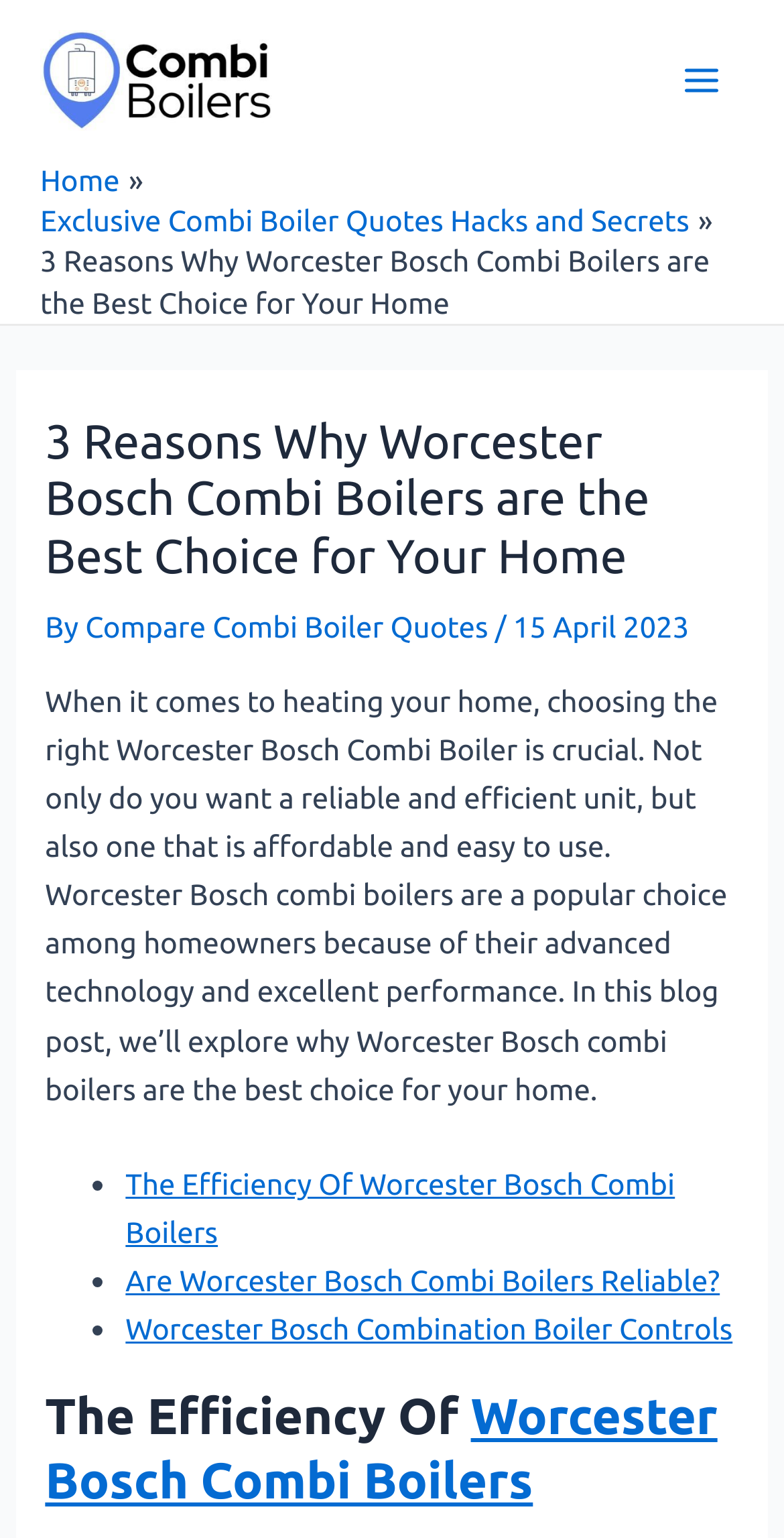Can you identify the bounding box coordinates of the clickable region needed to carry out this instruction: 'Read the article about Worcester Bosch Combi Boiler efficiency'? The coordinates should be four float numbers within the range of 0 to 1, stated as [left, top, right, bottom].

[0.16, 0.758, 0.861, 0.812]